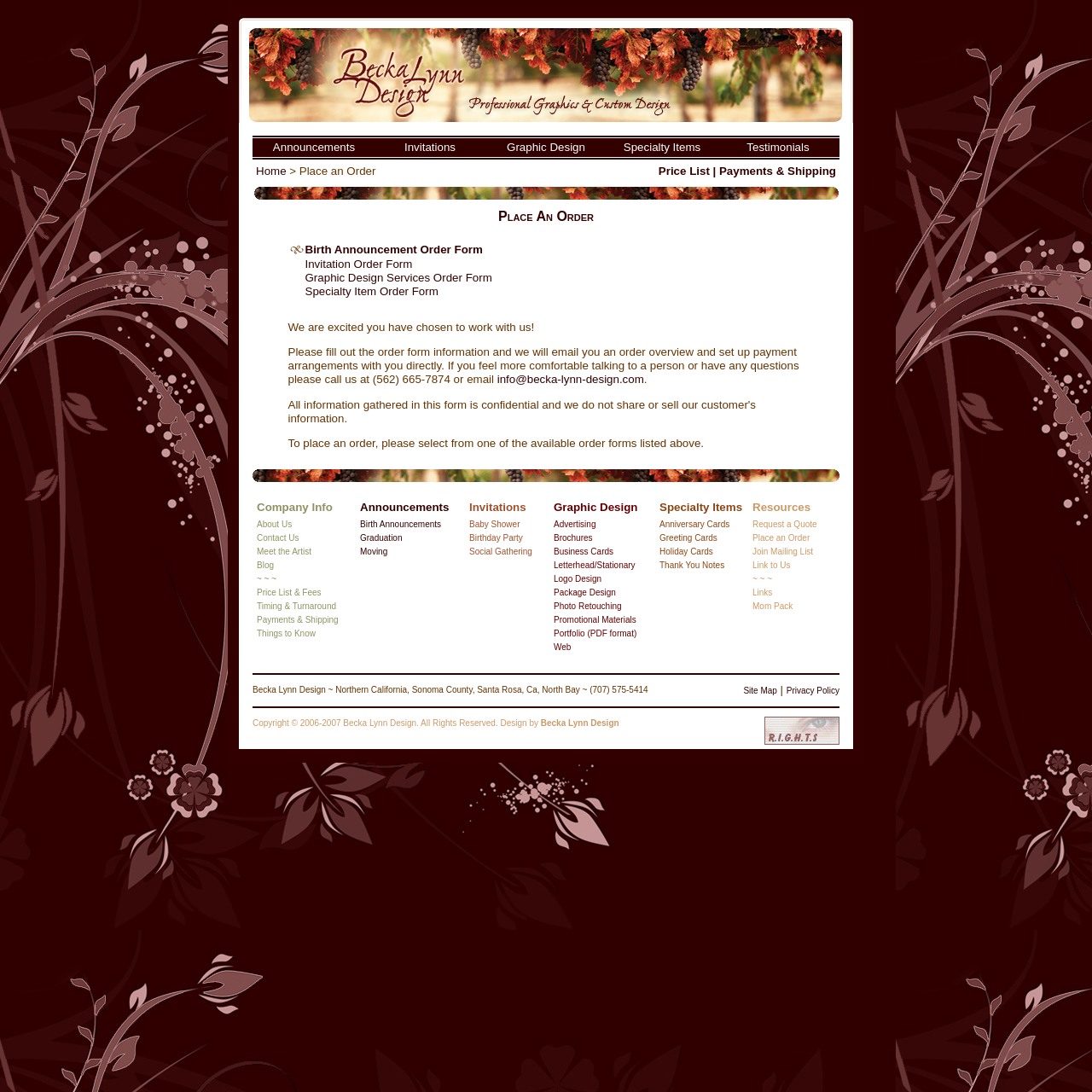Find the bounding box coordinates of the clickable area required to complete the following action: "click on Becka Lynn Design".

[0.209, 0.058, 0.791, 0.07]